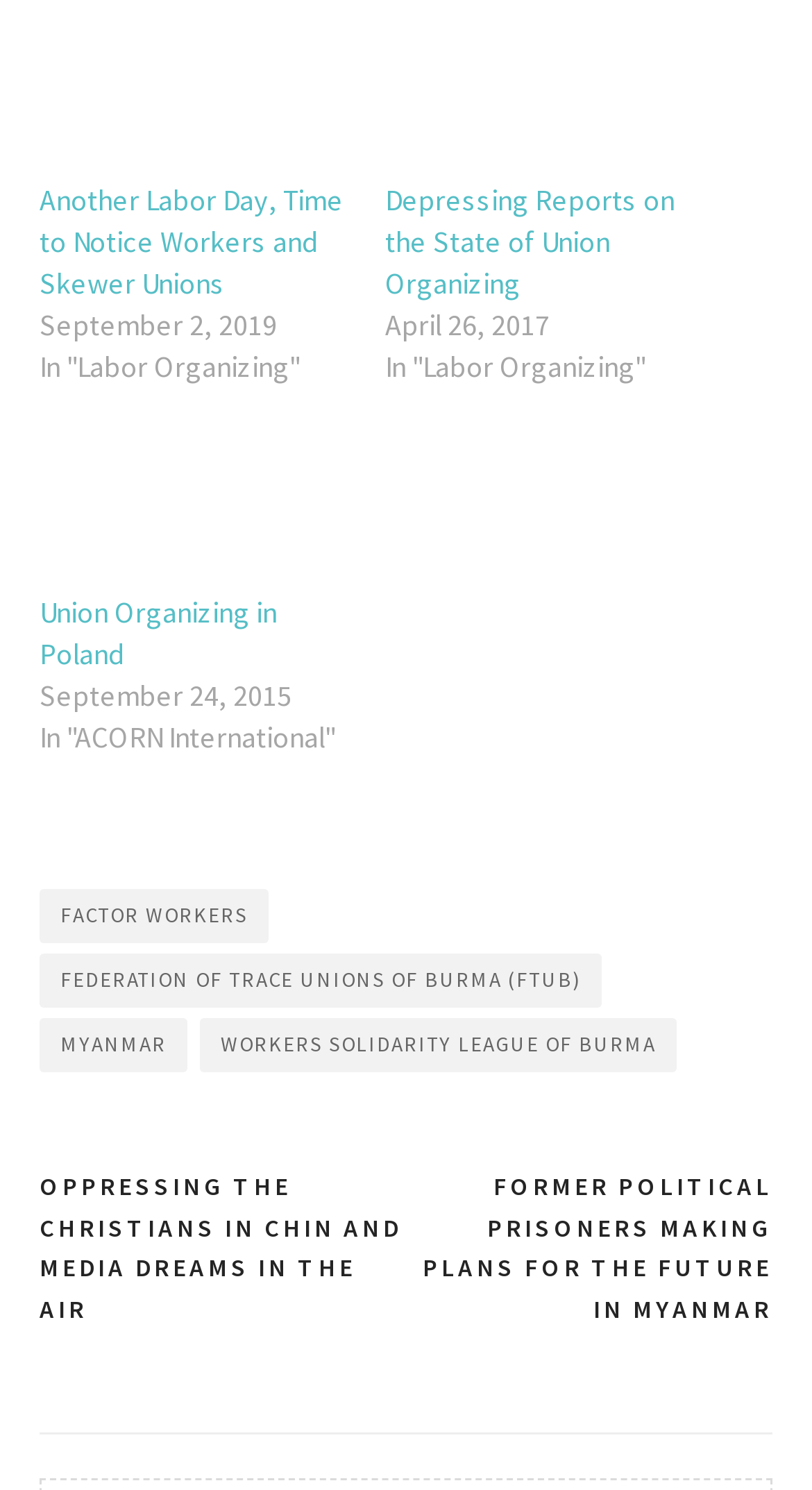What is the title of the first article?
Based on the screenshot, respond with a single word or phrase.

Another Labor Day, Time to Notice Workers and Skewer Unions